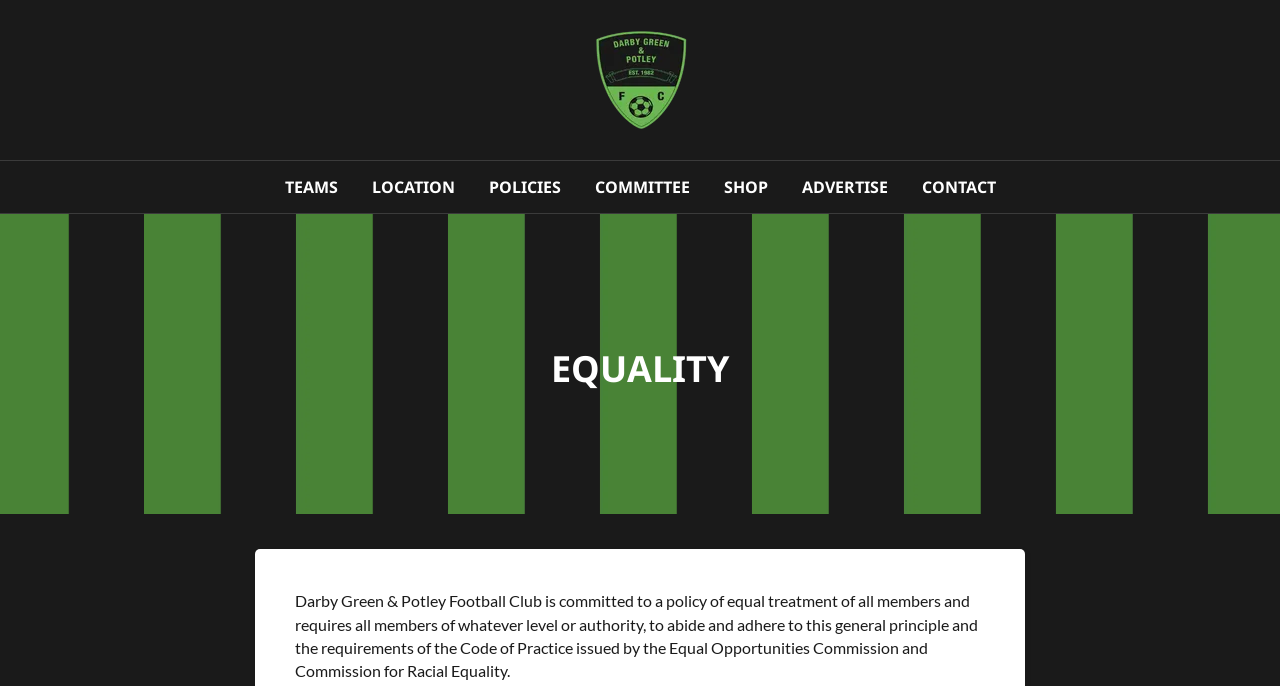Please reply to the following question using a single word or phrase: 
What is the location of the 'COMMITTEE' link?

In the header menu